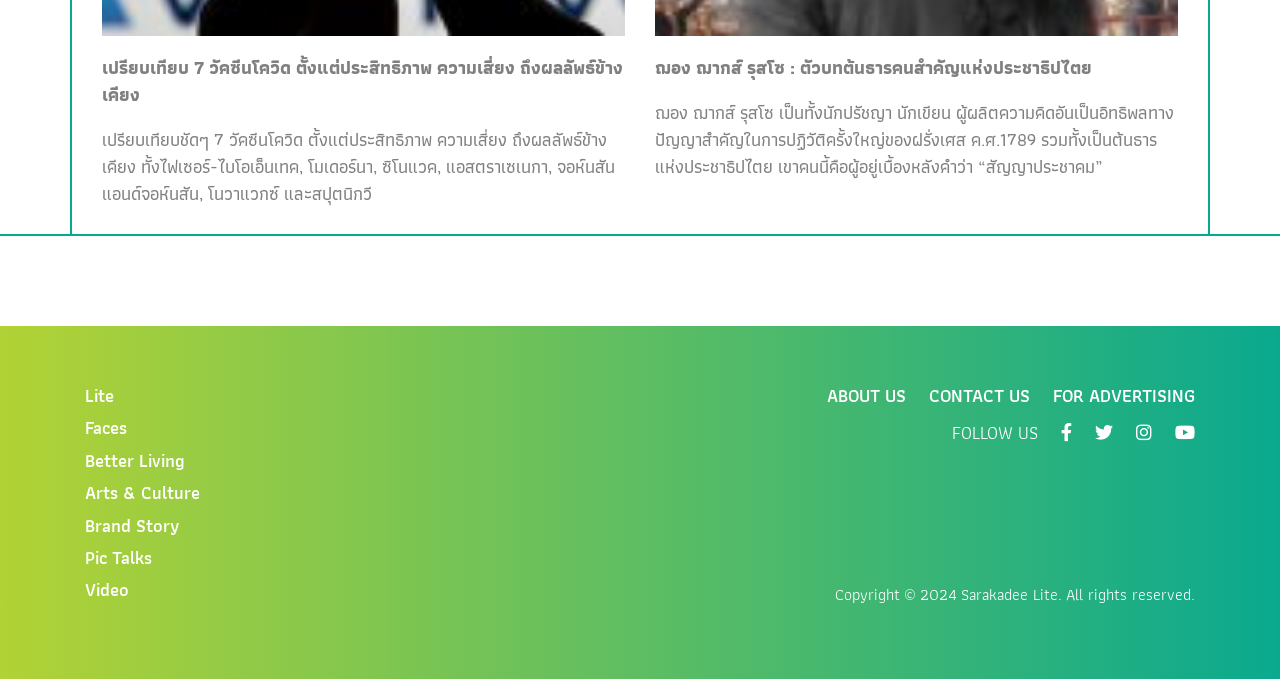Please locate the bounding box coordinates of the element that needs to be clicked to achieve the following instruction: "Read about Jean-Jacques Rousseau". The coordinates should be four float numbers between 0 and 1, i.e., [left, top, right, bottom].

[0.512, 0.08, 0.92, 0.119]